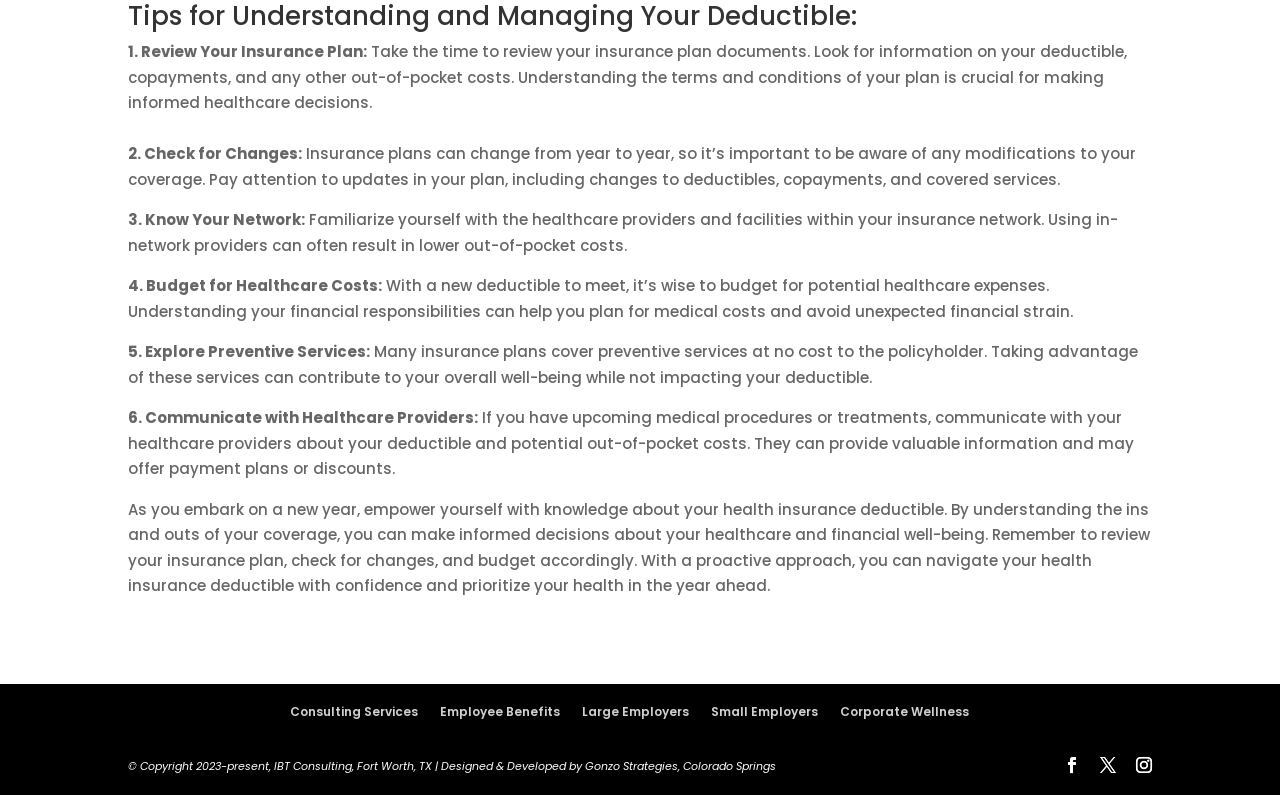From the element description: "Consulting Services", extract the bounding box coordinates of the UI element. The coordinates should be expressed as four float numbers between 0 and 1, in the order [left, top, right, bottom].

[0.226, 0.884, 0.326, 0.905]